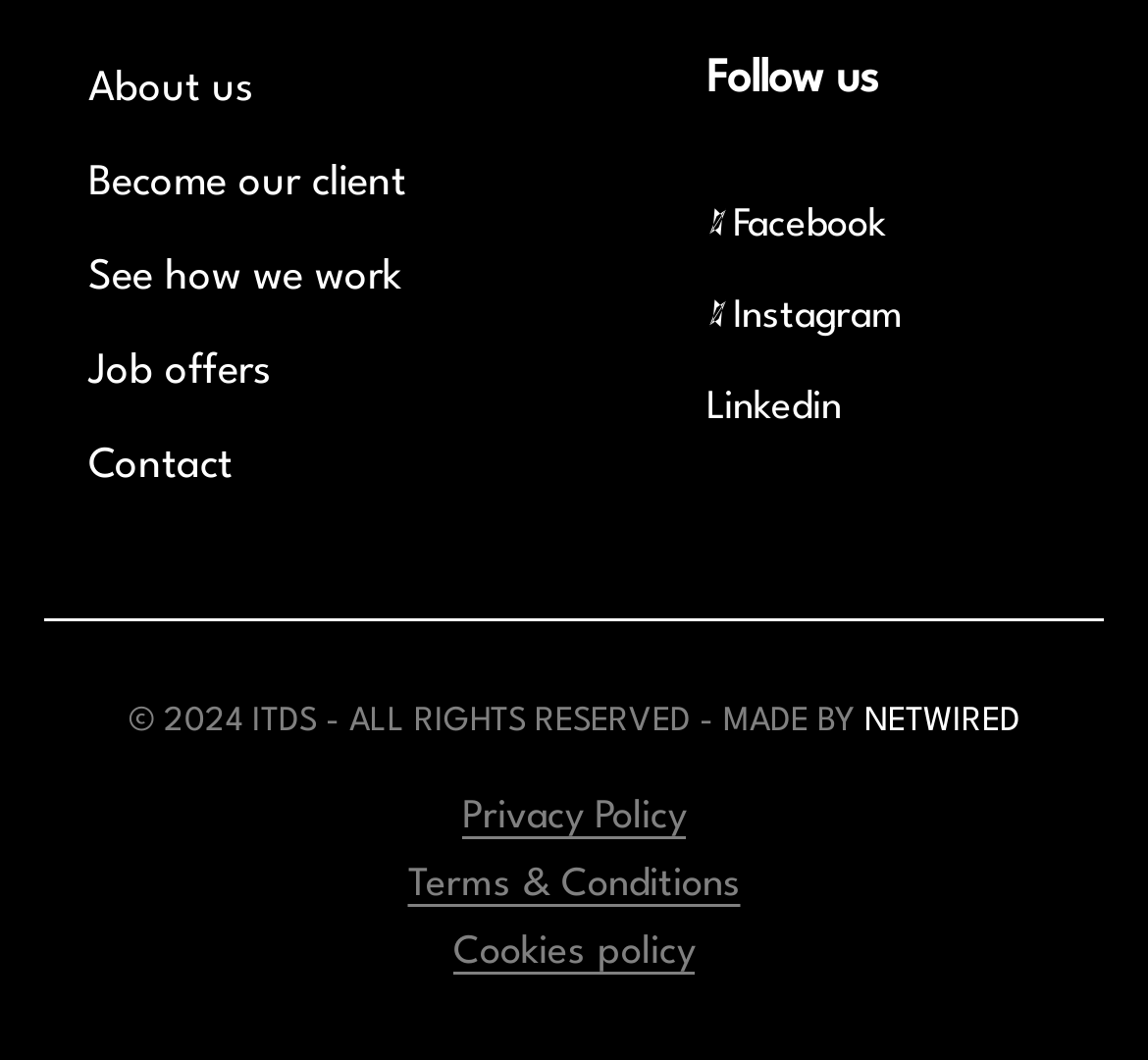Give a one-word or short-phrase answer to the following question: 
What are the available policies?

Privacy, Terms, Cookies